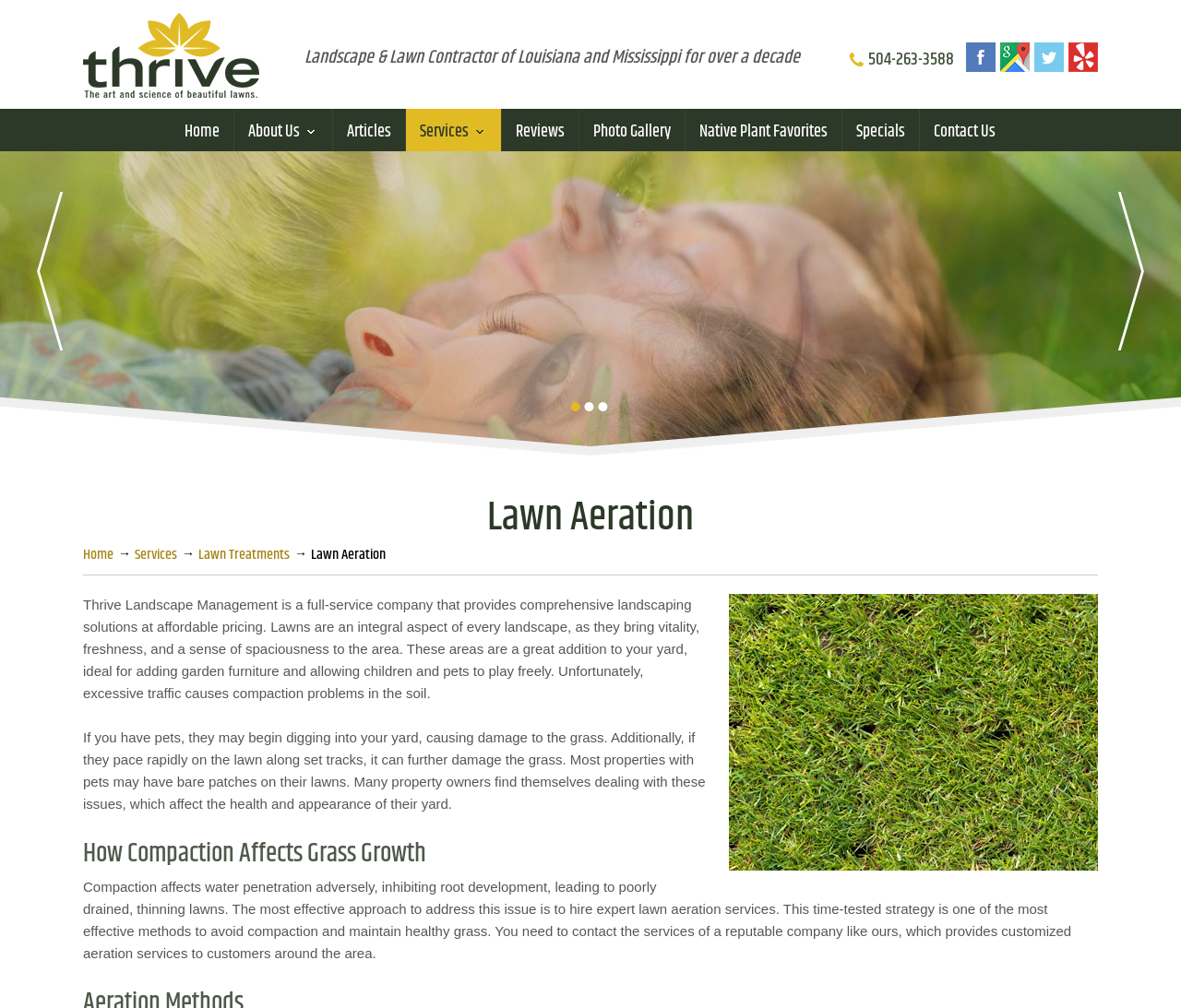Predict the bounding box for the UI component with the following description: "Native Plant Favorites".

[0.58, 0.108, 0.712, 0.15]